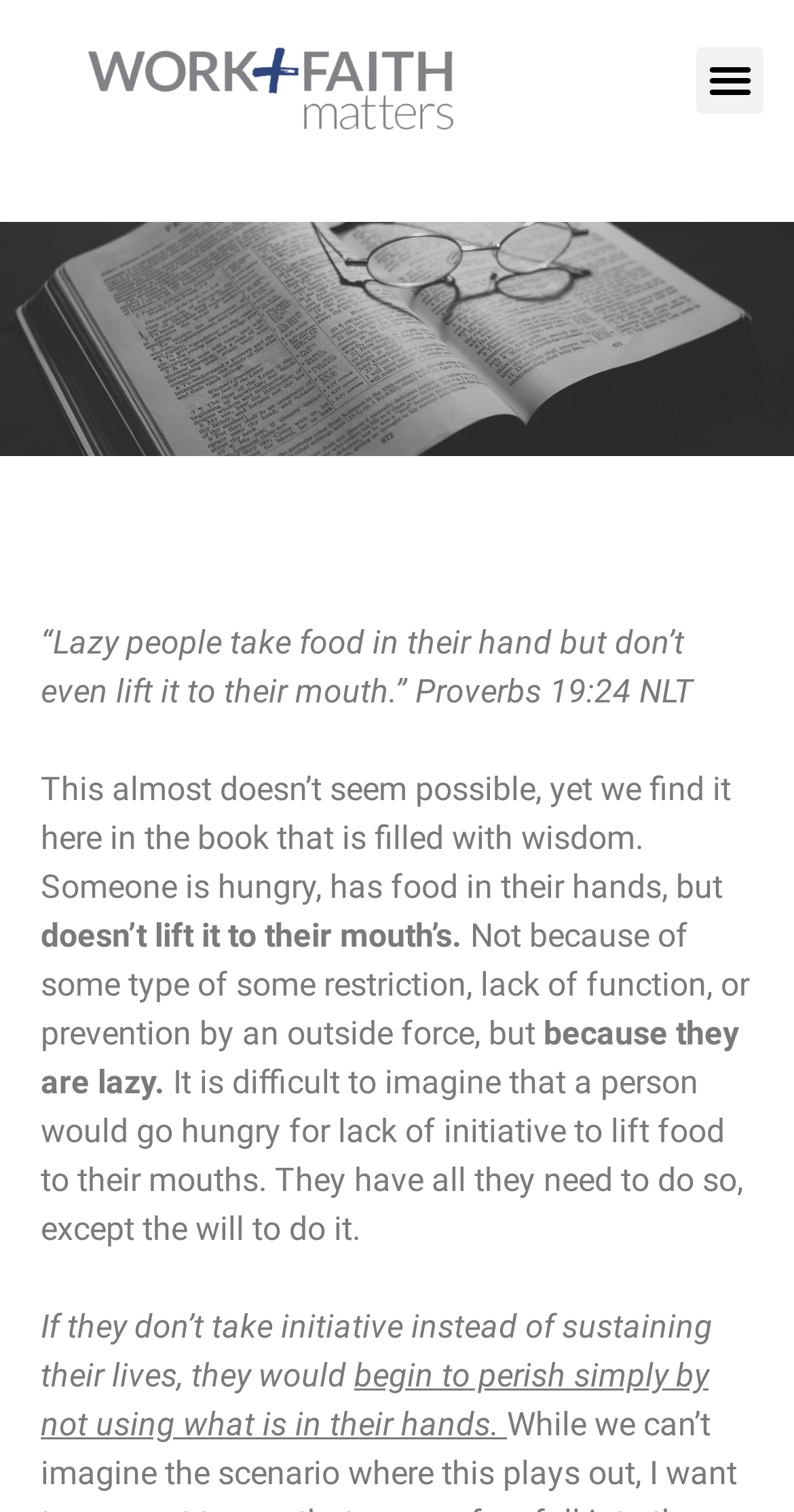Please give a concise answer to this question using a single word or phrase: 
What is the reason for not lifting food to the mouth?

Laziness